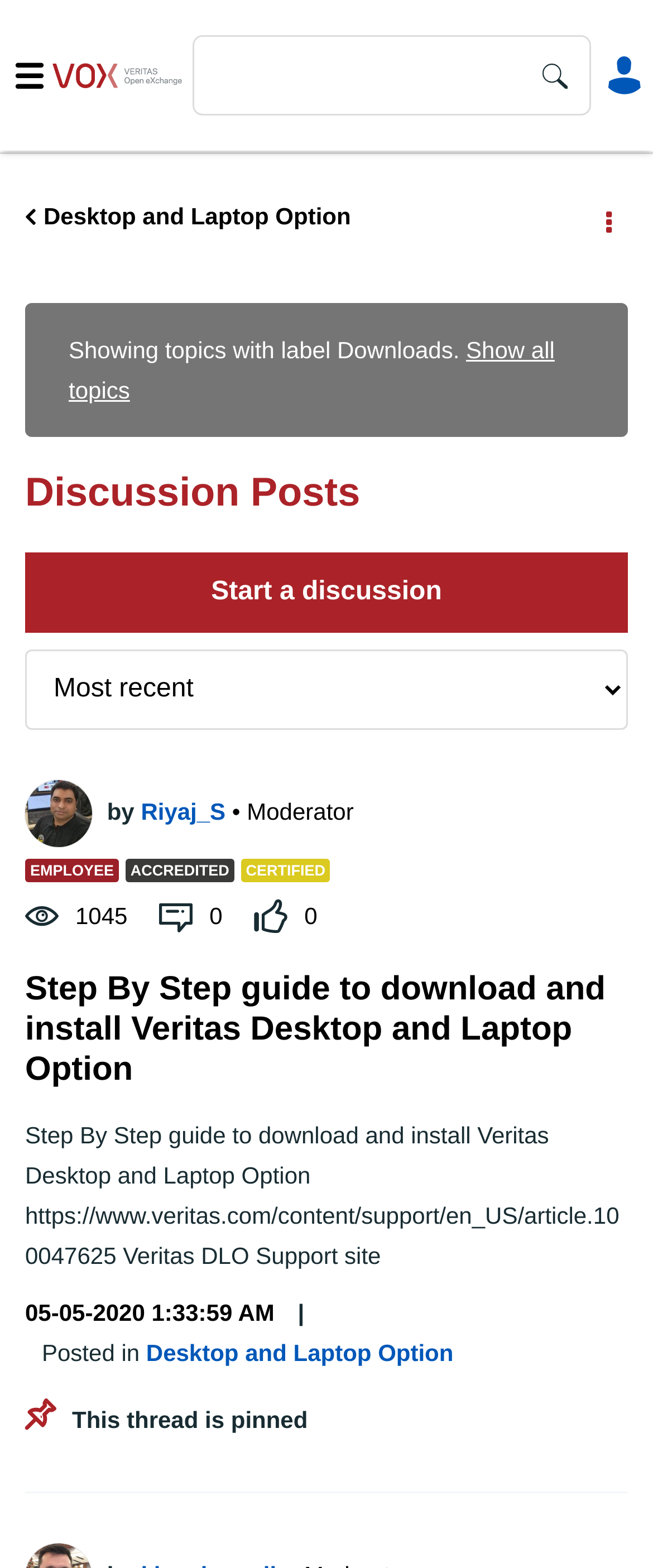Predict the bounding box of the UI element that fits this description: "Facebook".

None